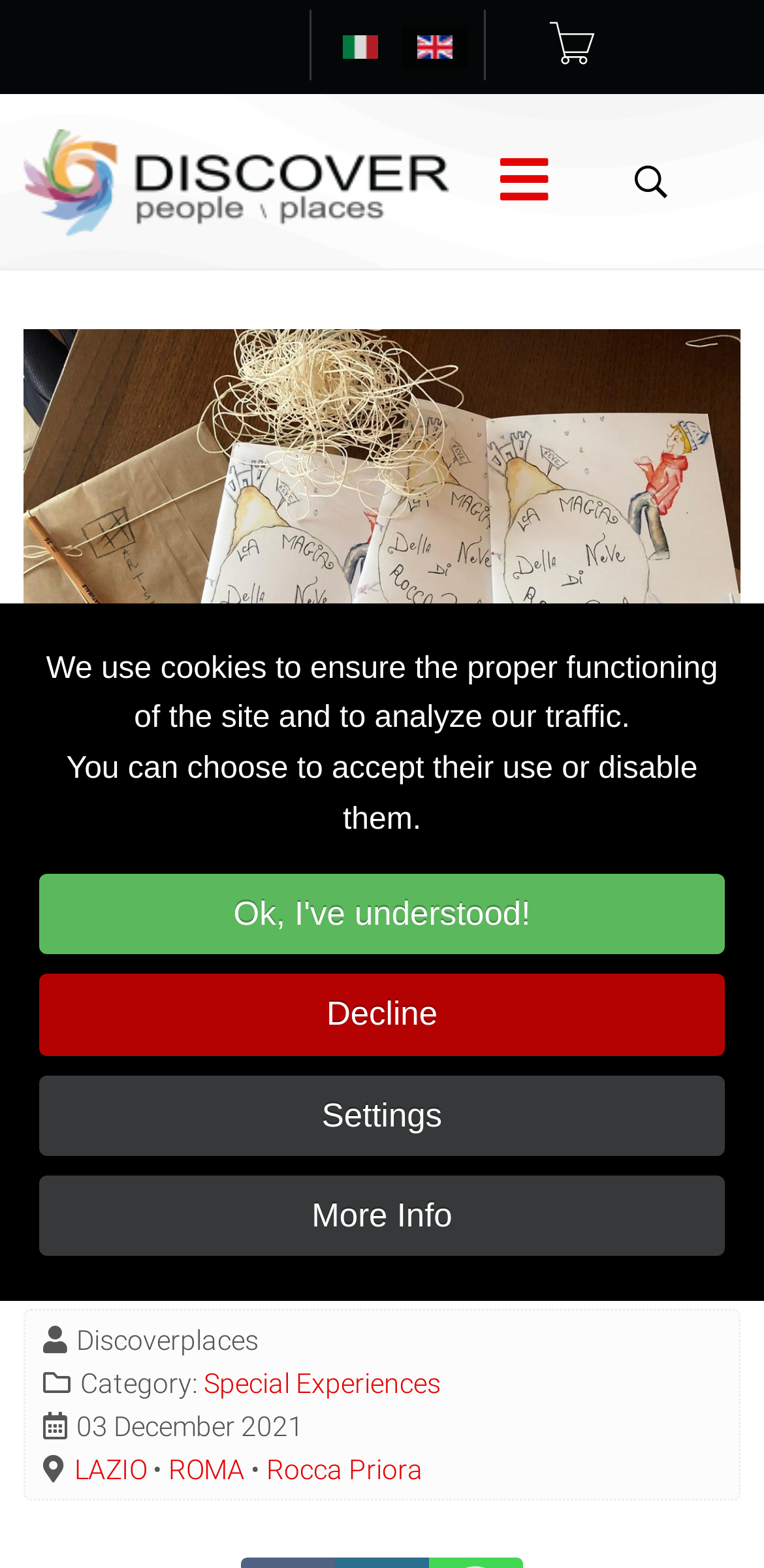Describe the entire webpage, focusing on both content and design.

The webpage is about "Nevino, the Rocca Priora history book for children". At the top left, there is a logo of "Discoverplaces" with a link to it. Next to it, there is a menu link. 

On the top right, there are two language options: "Italiano (Italia)" and "English (United Kingdom)", each with a corresponding flag icon. 

Below the language options, there is a heading that reads "Nevino, the Rocca Priora history book for children". Underneath the heading, there is a description list with four details. The first detail is "Discoverplaces", the second is "Category: Special Experiences", the third is a date "03 December 2021", and the fourth is a location "LAZIO • ROMA • Rocca Priora". 

In the middle of the page, there is a large image of the book "Nevino, the Rocca Priora history book for children" with a link to it. 

At the bottom of the page, there is a notification about cookies, stating that the site uses cookies to ensure proper functioning and analyze traffic. The user can choose to accept, decline, or adjust the settings.